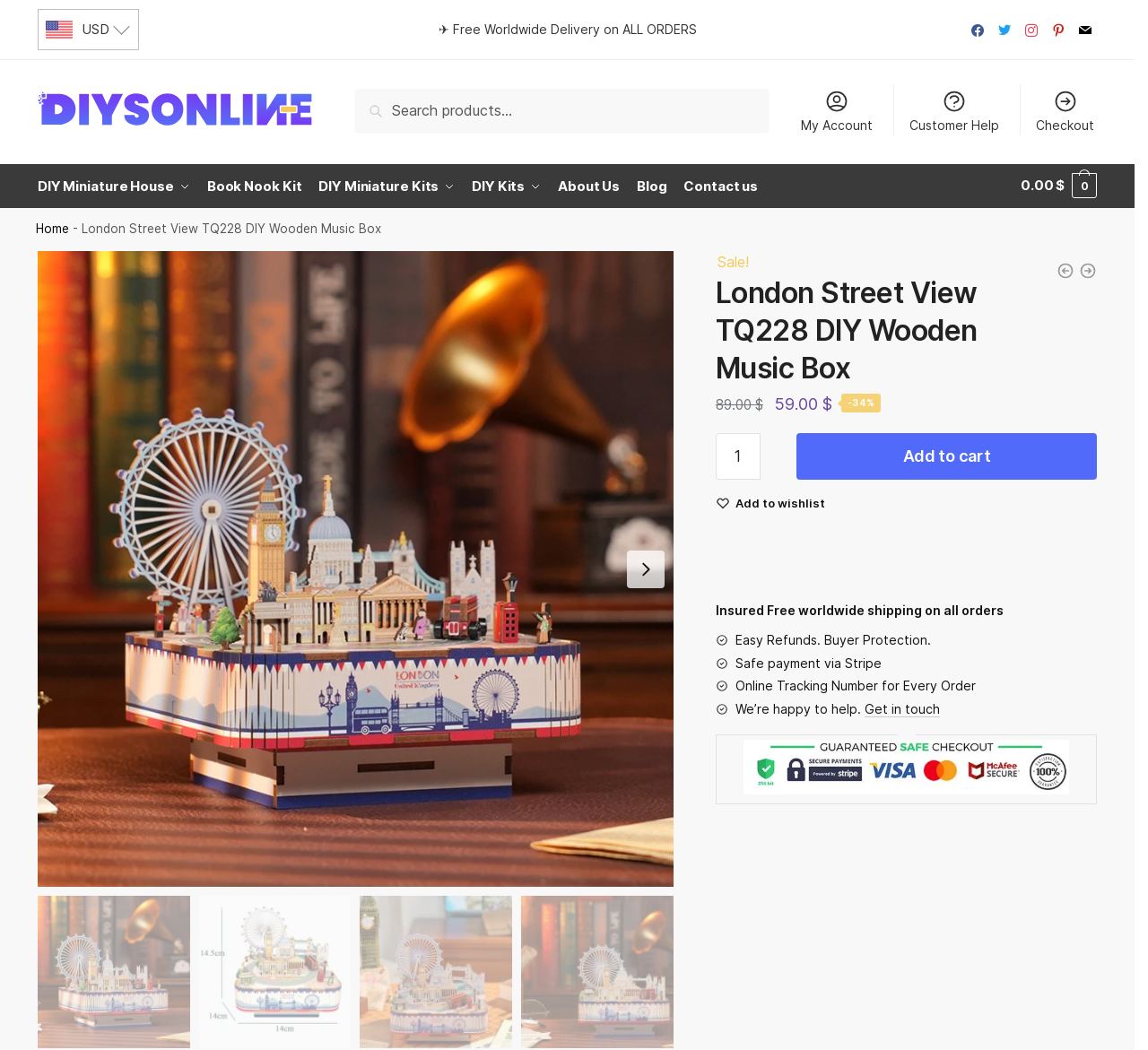Determine the bounding box coordinates of the section to be clicked to follow the instruction: "Add to cart". The coordinates should be given as four float numbers between 0 and 1, formatted as [left, top, right, bottom].

[0.694, 0.41, 0.956, 0.455]